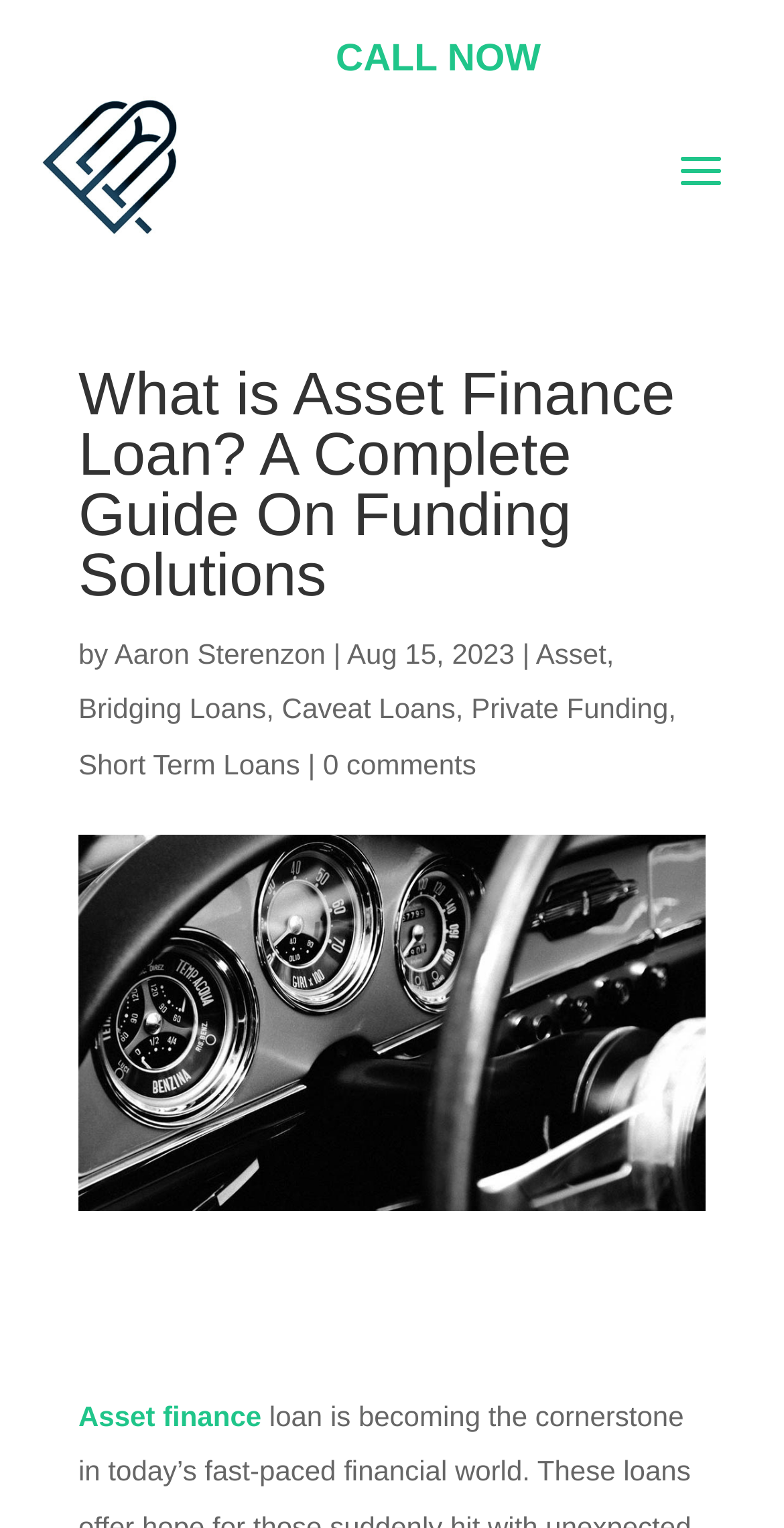Please determine the bounding box coordinates of the clickable area required to carry out the following instruction: "Click the CALL NOW button". The coordinates must be four float numbers between 0 and 1, represented as [left, top, right, bottom].

[0.428, 0.025, 0.69, 0.053]